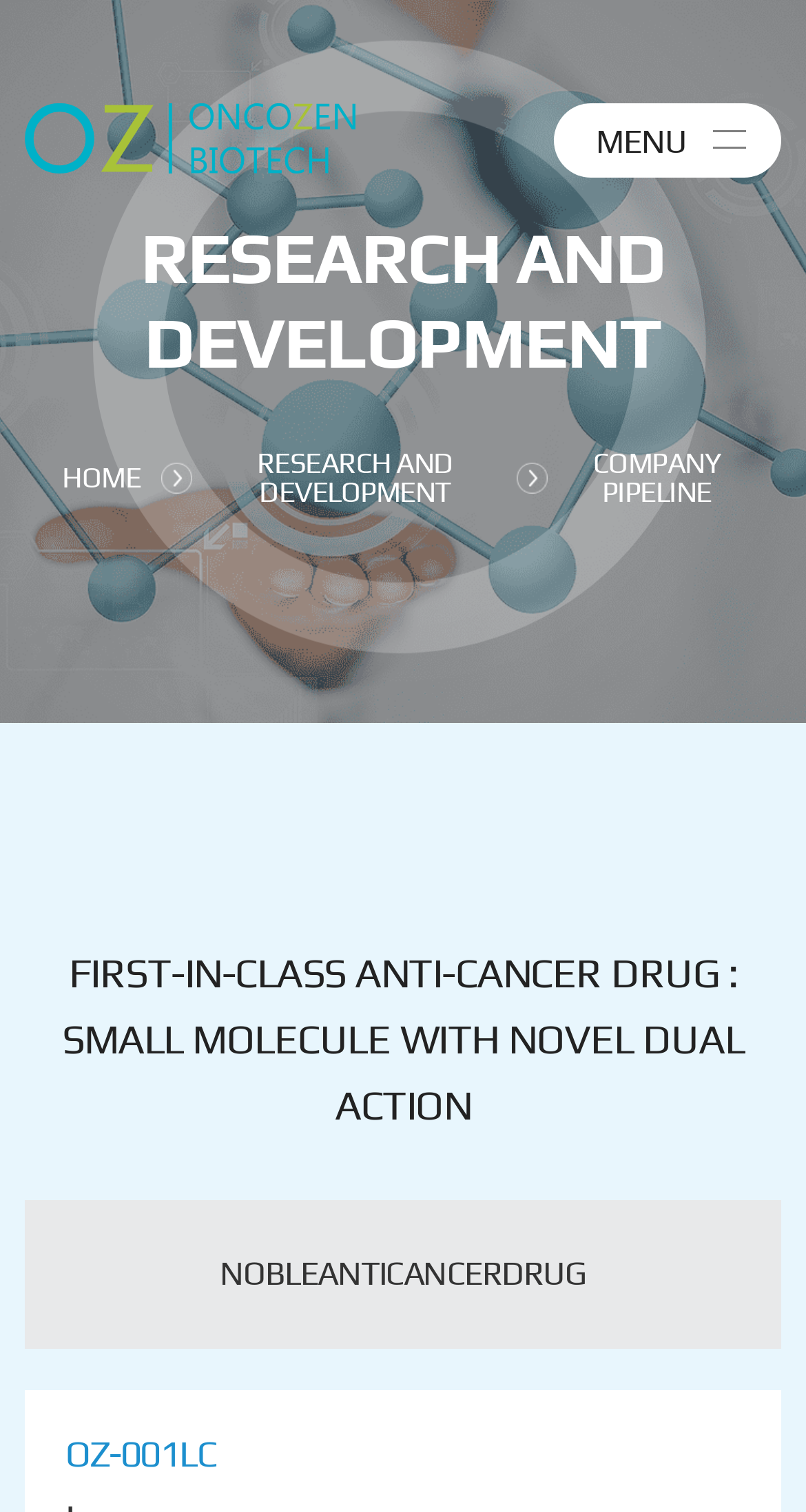Using the information in the image, give a detailed answer to the following question: What is the company name?

The company name is obtained from the root element 'ONCOZEN' which is focused, indicating that it is the main title of the webpage.